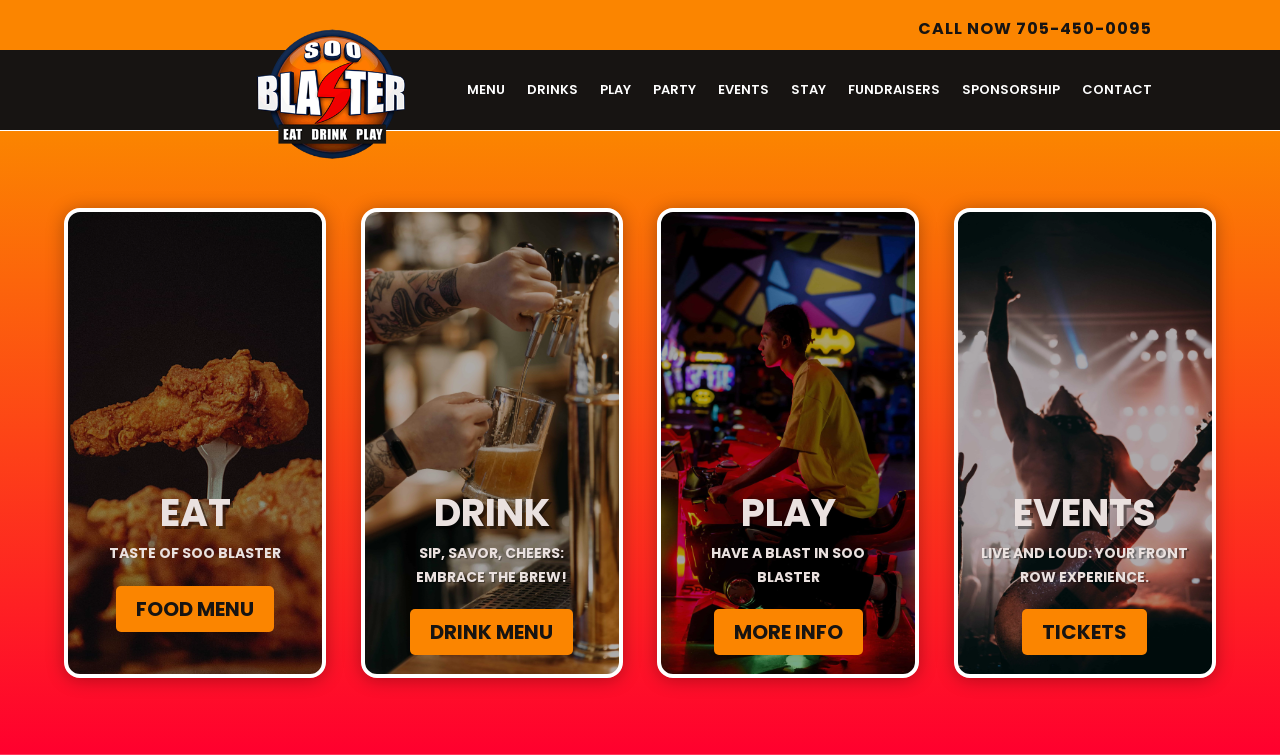How many main menu items are there?
Please give a detailed answer to the question using the information shown in the image.

I counted the number of links in the top menu bar, which are 'MENU', 'DRINKS', 'PLAY', 'PARTY', 'EVENTS', 'STAY', 'FUNDRAISERS', 'SPONSORSHIP', and 'CONTACT'.